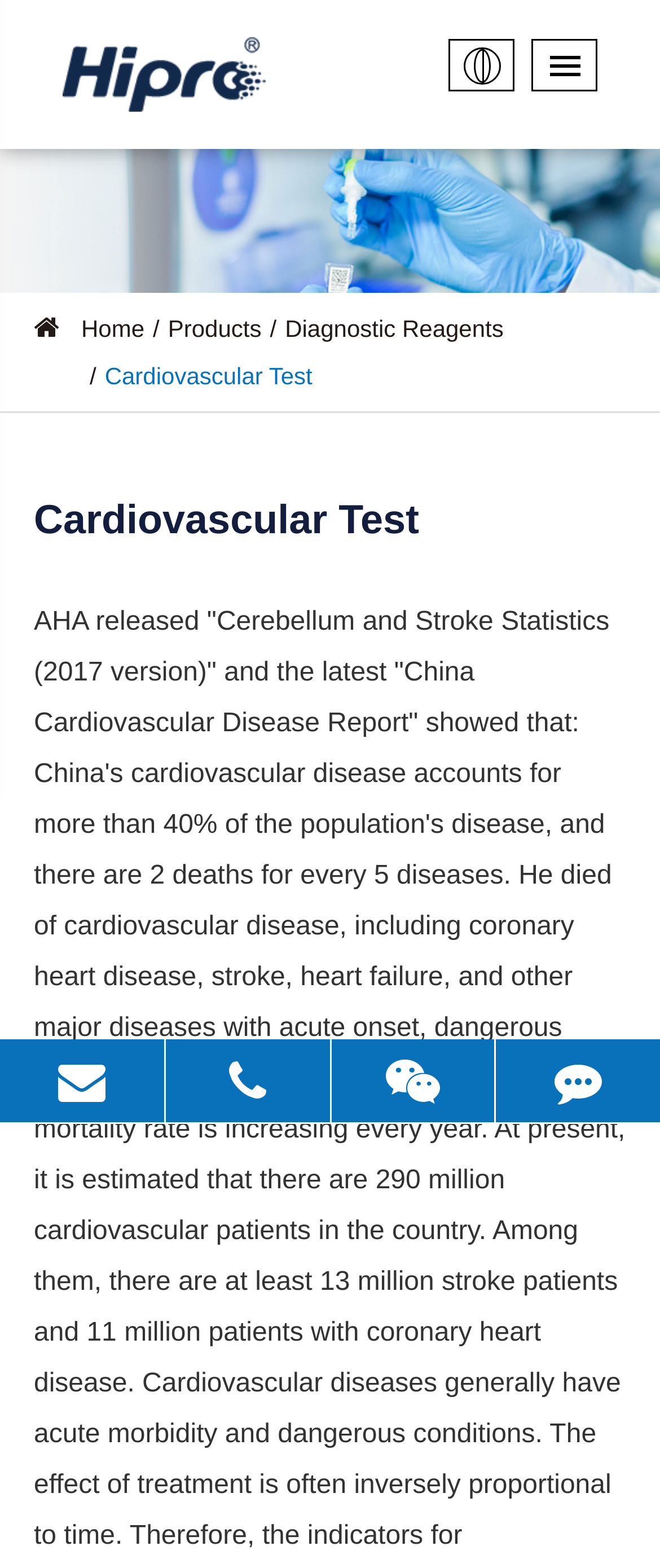Respond to the question below with a single word or phrase: How many navigation links are there?

4